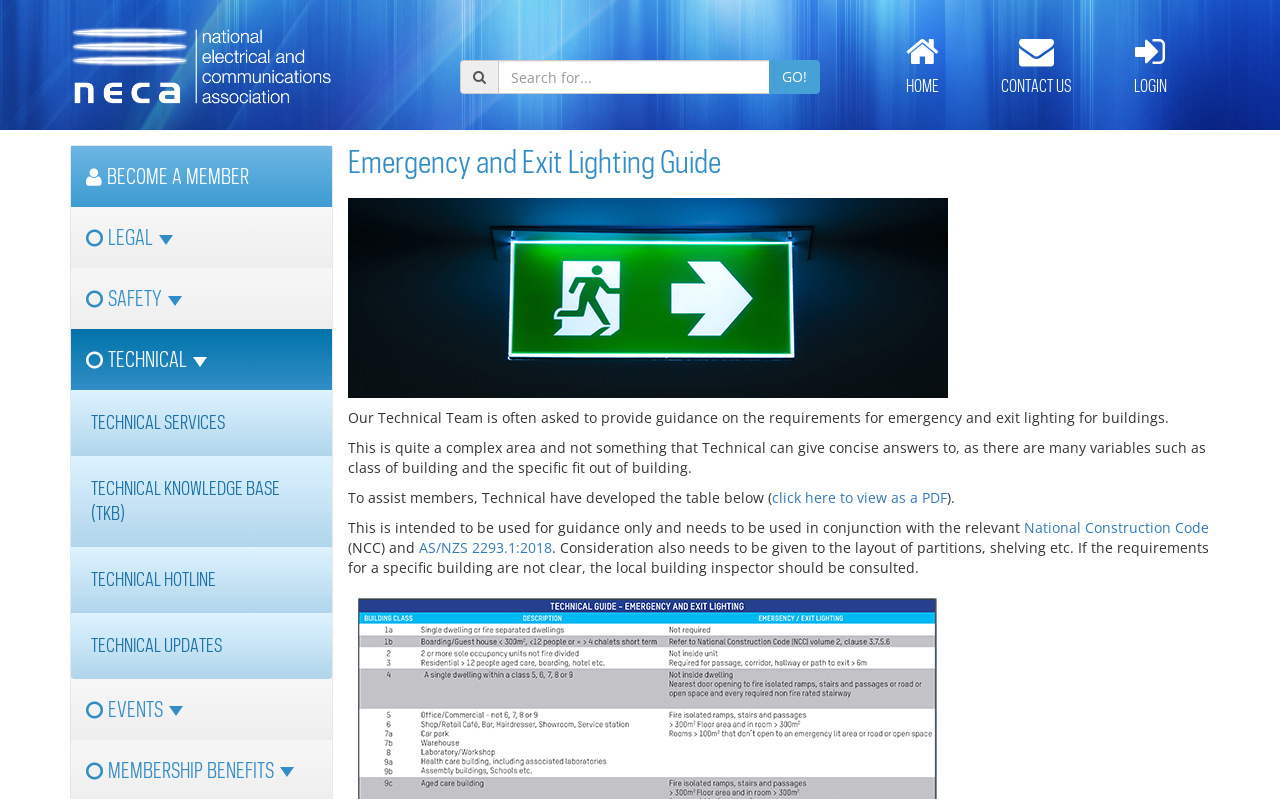What is the recommended format to view the table?
Using the information from the image, provide a comprehensive answer to the question.

The table can be viewed as a PDF by clicking on the link 'click here to view as a PDF', which provides a more readable and printable format.